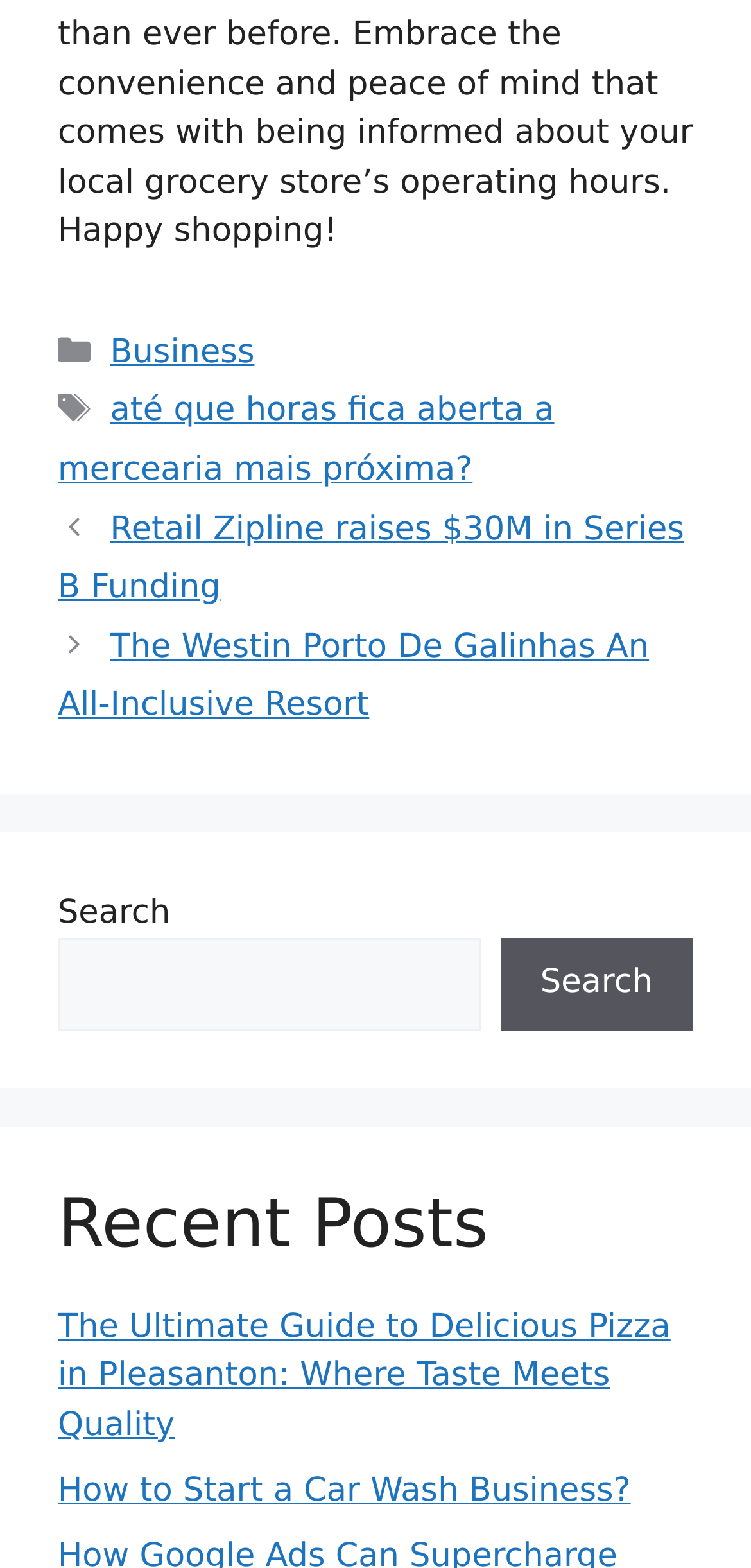Please indicate the bounding box coordinates for the clickable area to complete the following task: "Explore The Ultimate Guide to Delicious Pizza in Pleasanton". The coordinates should be specified as four float numbers between 0 and 1, i.e., [left, top, right, bottom].

[0.077, 0.834, 0.893, 0.921]